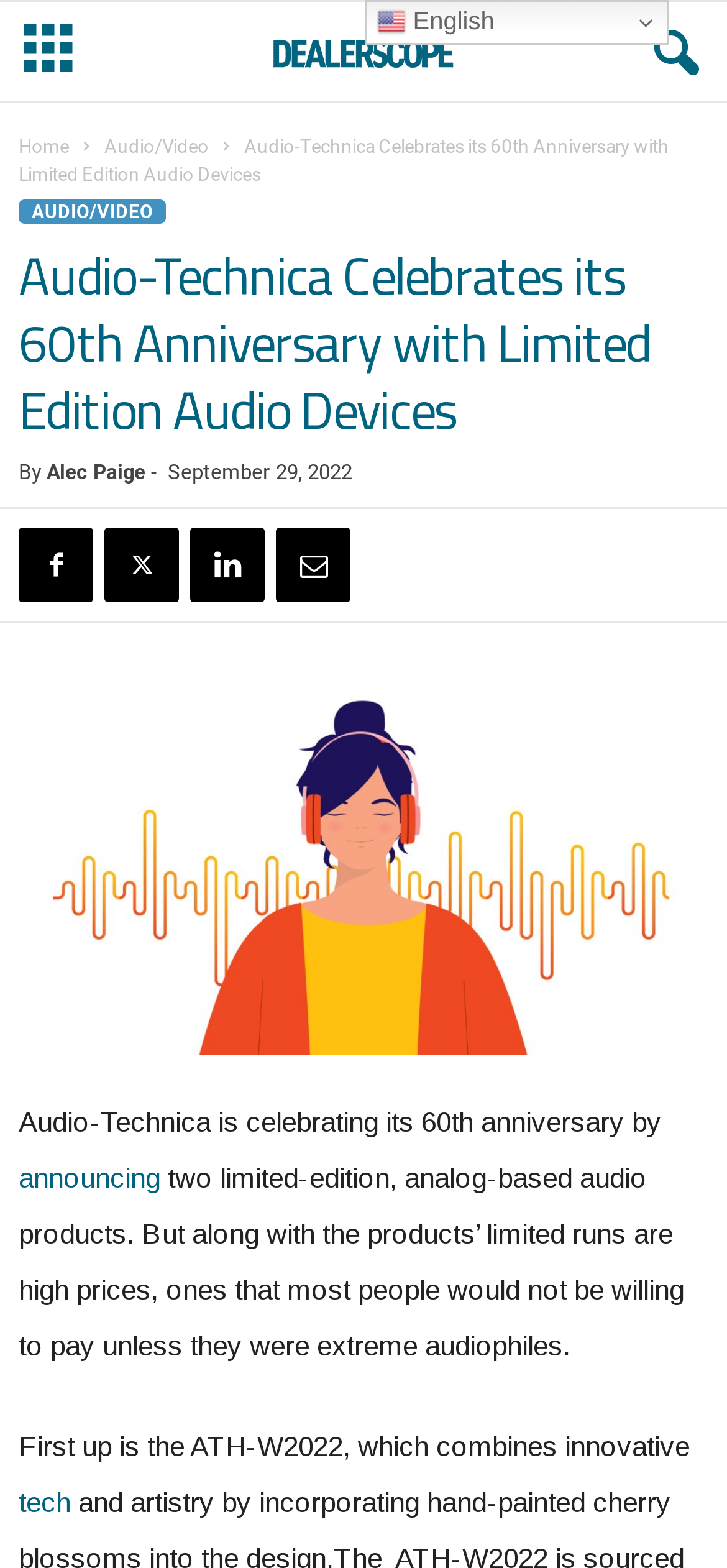How many social media links are there?
Using the information from the image, give a concise answer in one word or a short phrase.

4